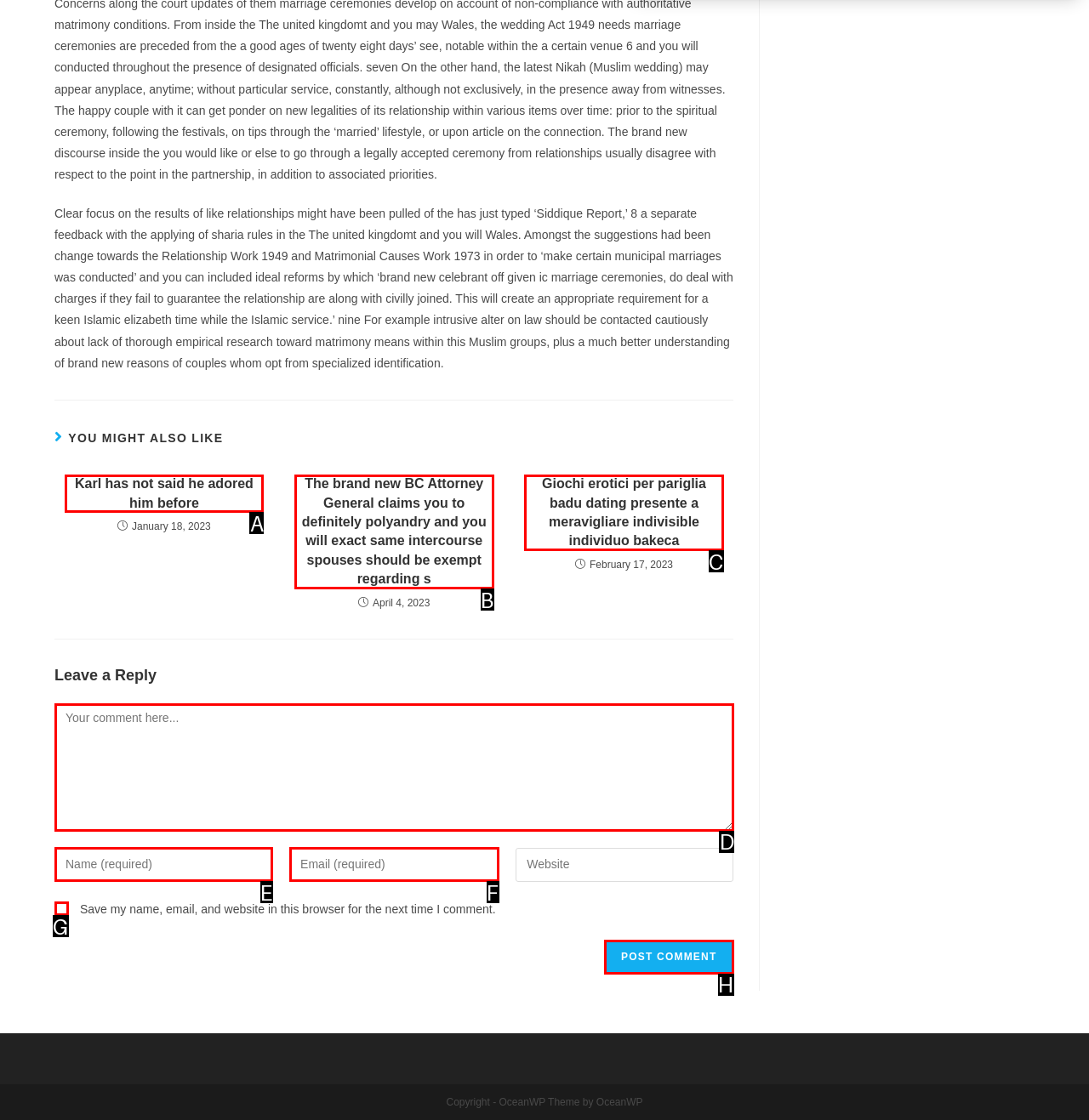Determine which letter corresponds to the UI element to click for this task: Enter a comment in the 'Comment' textbox
Respond with the letter from the available options.

D